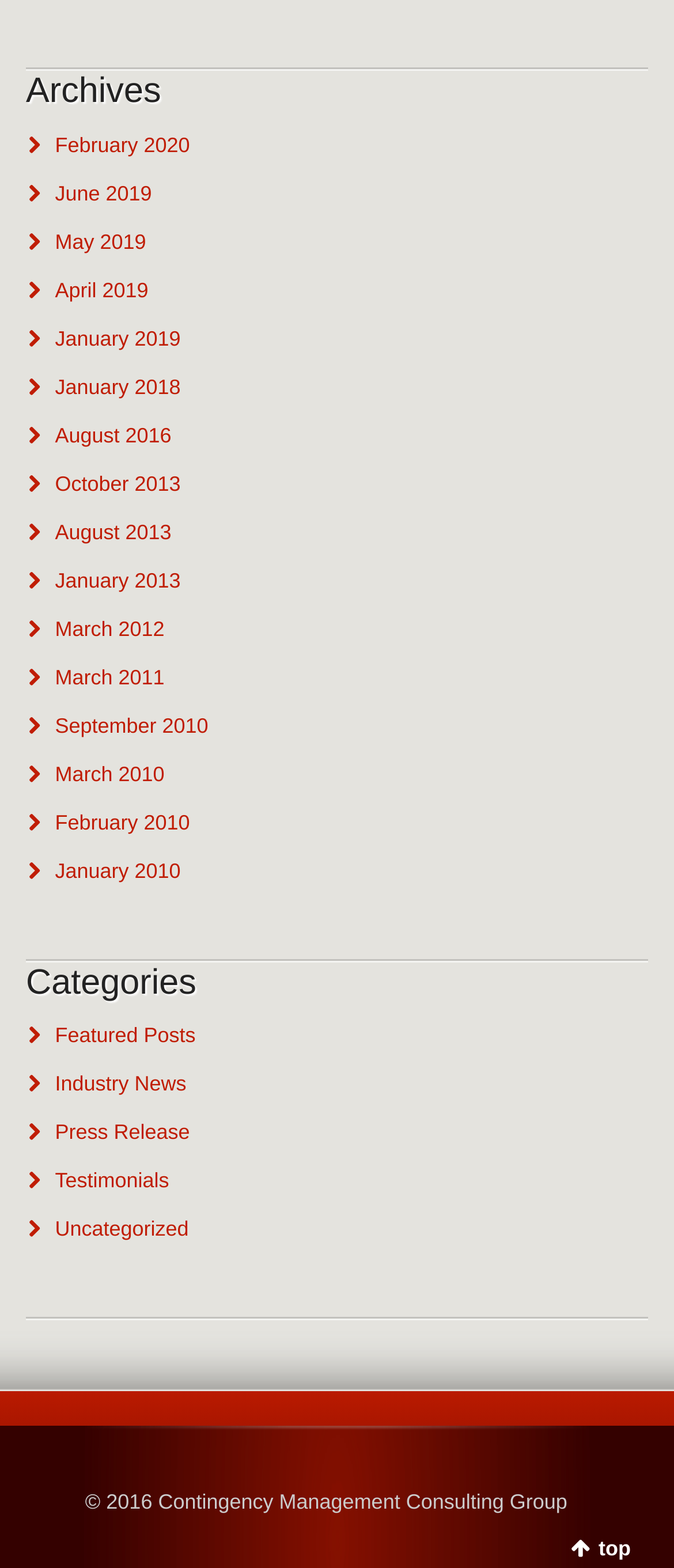Given the element description "Uncategorized" in the screenshot, predict the bounding box coordinates of that UI element.

[0.082, 0.776, 0.28, 0.792]